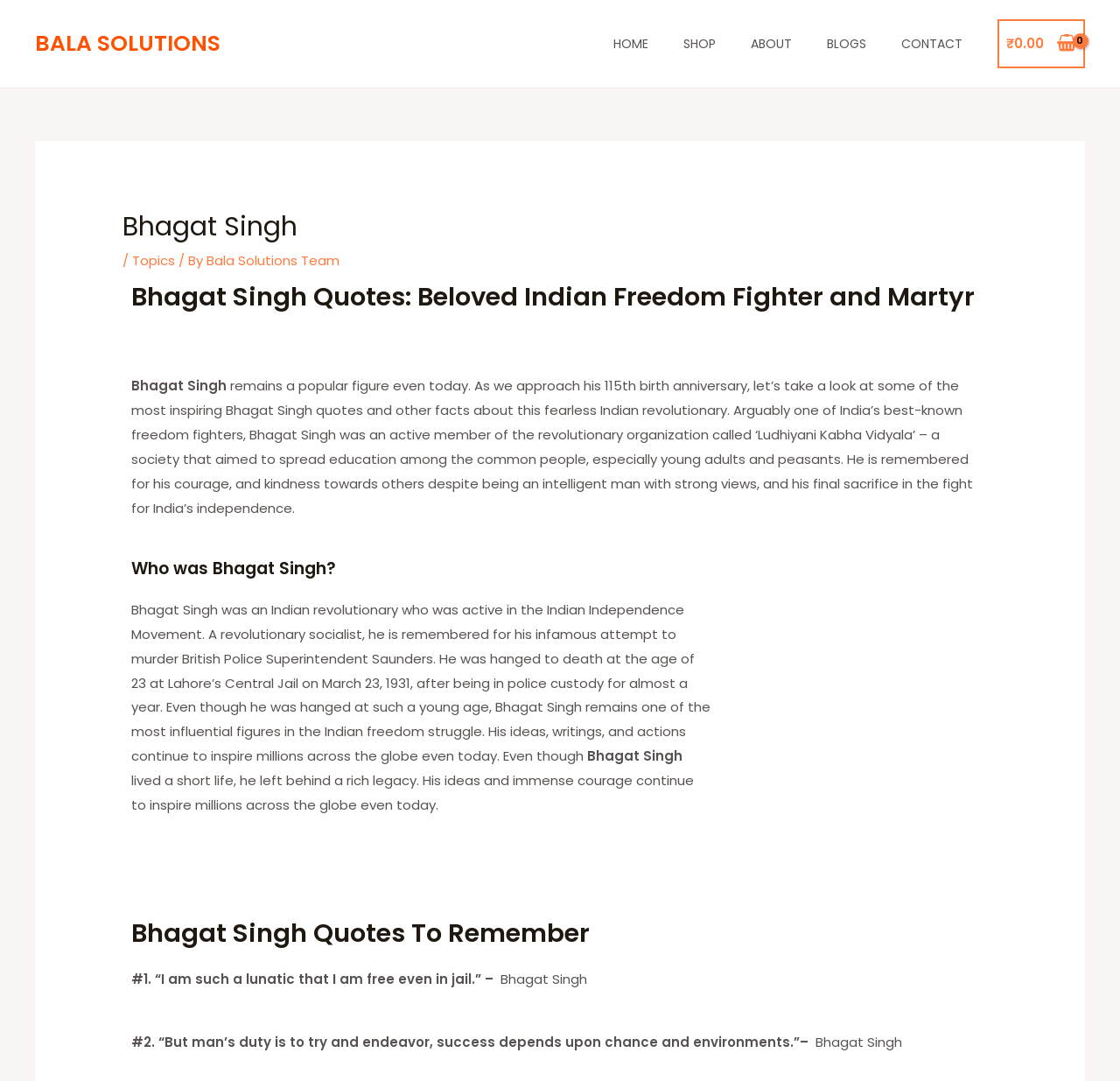What is the name of the organization Bhagat Singh was a part of?
Ensure your answer is thorough and detailed.

I found this answer by reading the static text that describes Bhagat Singh's life, which mentions that he was an active member of the revolutionary organization called 'Ludhiyani Kabha Vidyala'.